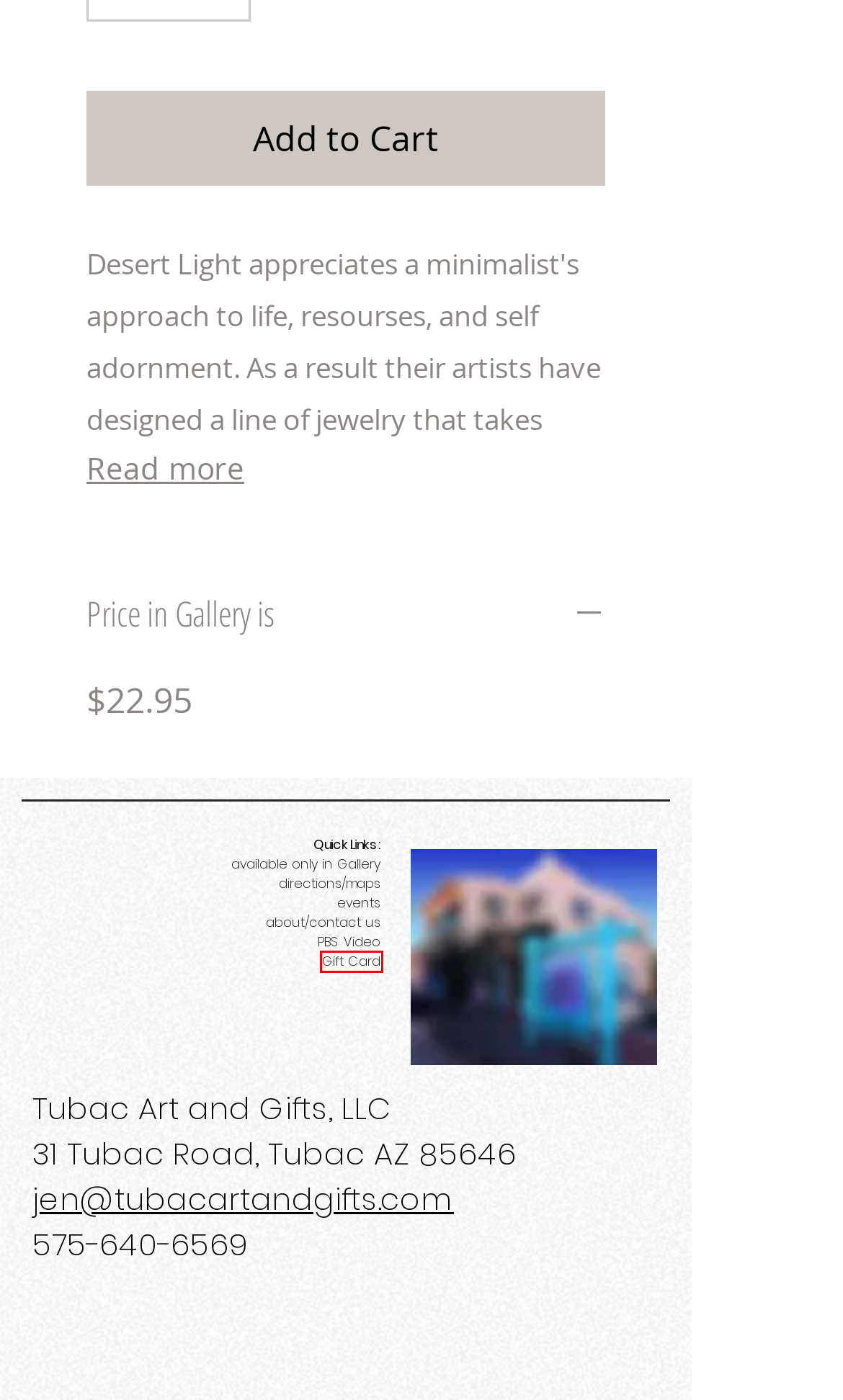Observe the screenshot of a webpage with a red bounding box highlighting an element. Choose the webpage description that accurately reflects the new page after the element within the bounding box is clicked. Here are the candidates:
A. SantaFe | TAG
B. Gift Card | Tubac Art and Gifts | TAG
C. Appreciate the beauty of original art 1st hand | Tubac, AZ | Tubac Art
D. Tubac Art Gallery & Gift Shop with art, prints, handmade crafts, and..
E. Events in Tubac | Tubac, AZ | Tubac Art and Gifts
F. Summer Sale 2023 | TAG | metal yard art
G. Quick entrance into Tubac for Easy Parking | Tubac Art and Gifts
H. Contact us anytime | Tubac, AZ | Tubac Art and Gifts

B